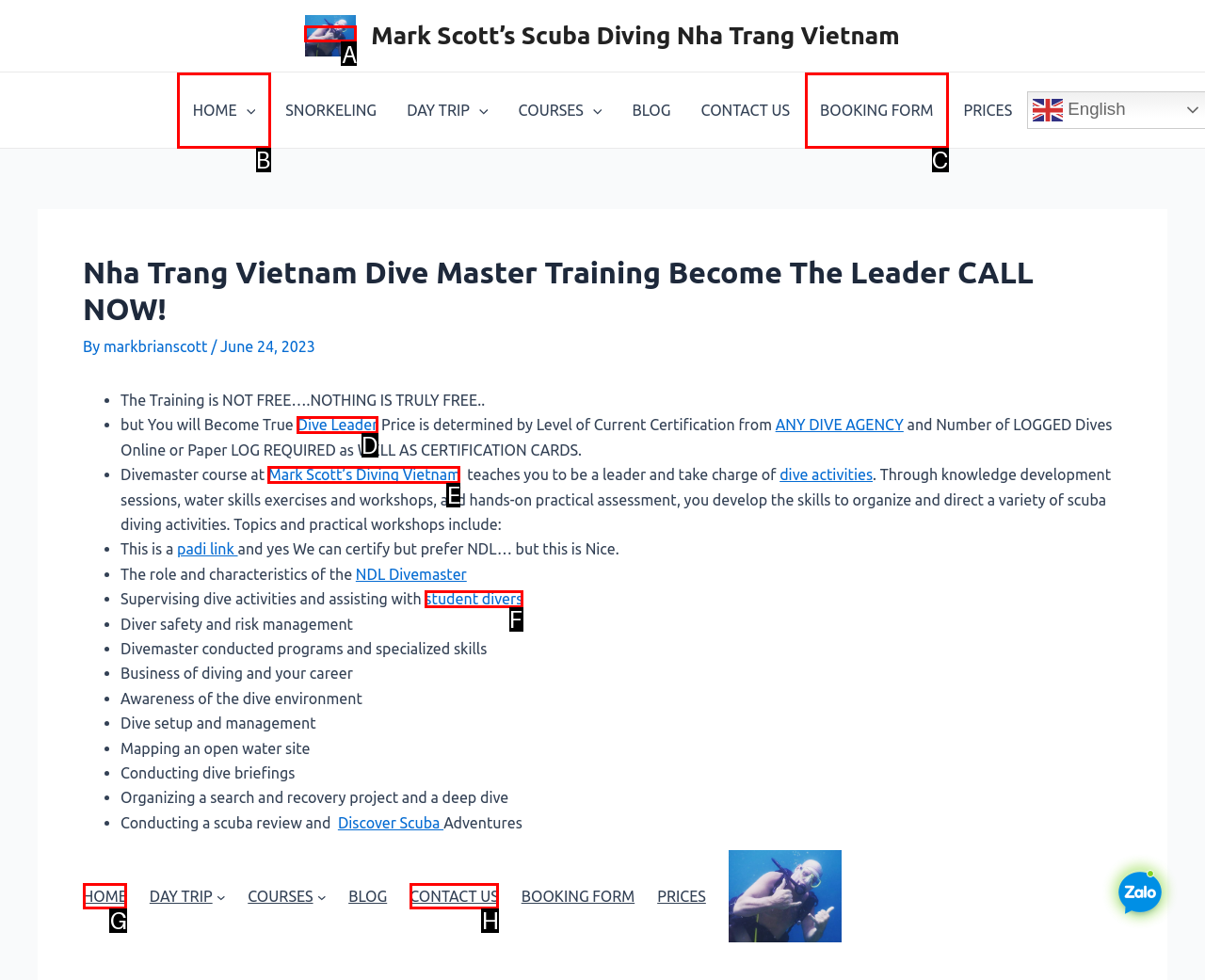Determine the letter of the element I should select to fulfill the following instruction: Click on Explore scuba nha trang vietnam Adventures Diving Vietnam. Just provide the letter.

A